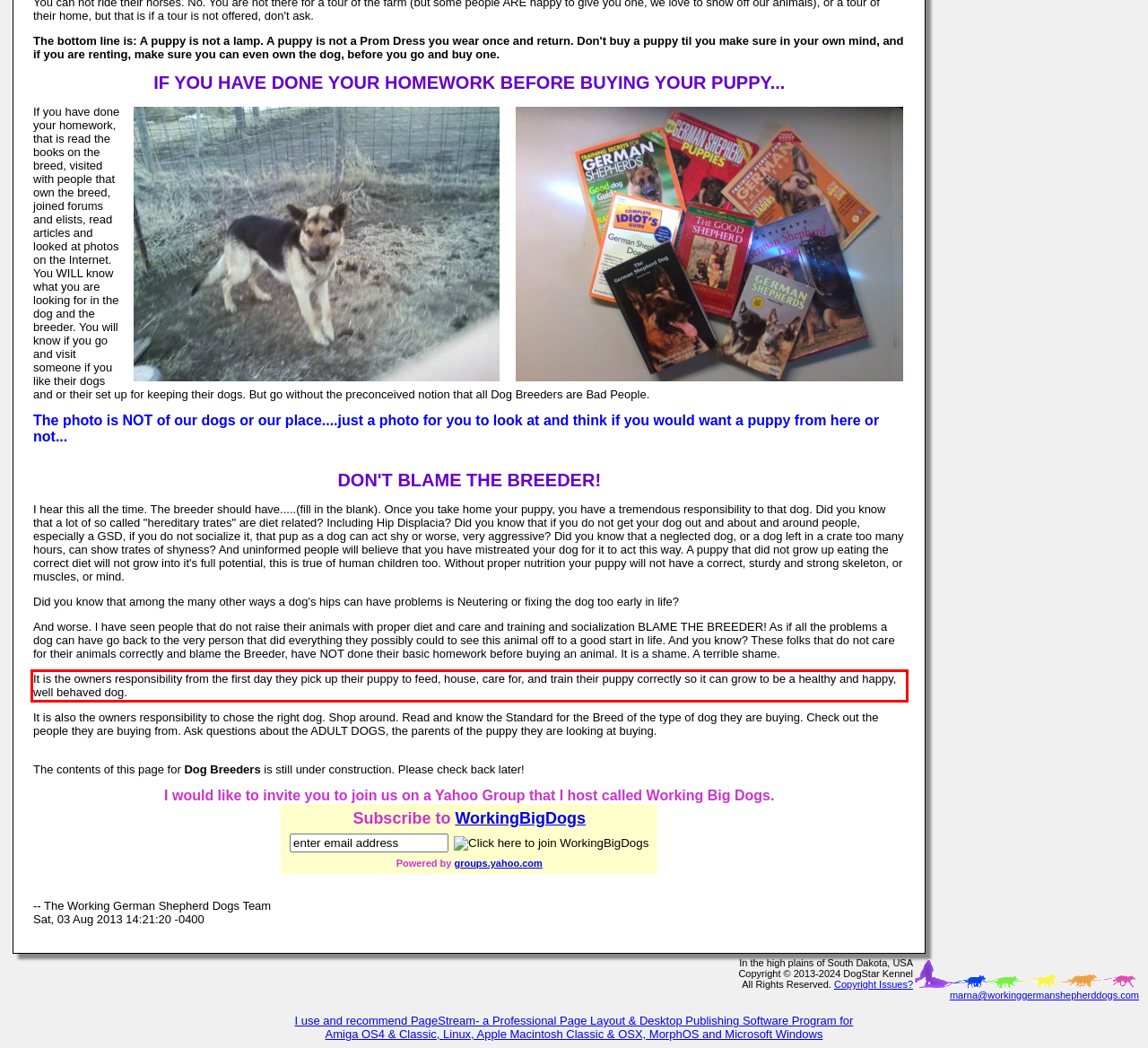Using the webpage screenshot, recognize and capture the text within the red bounding box.

It is the owners responsibility from the first day they pick up their puppy to feed, house, care for, and train their puppy correctly so it can grow to be a healthy and happy, well behaved dog.